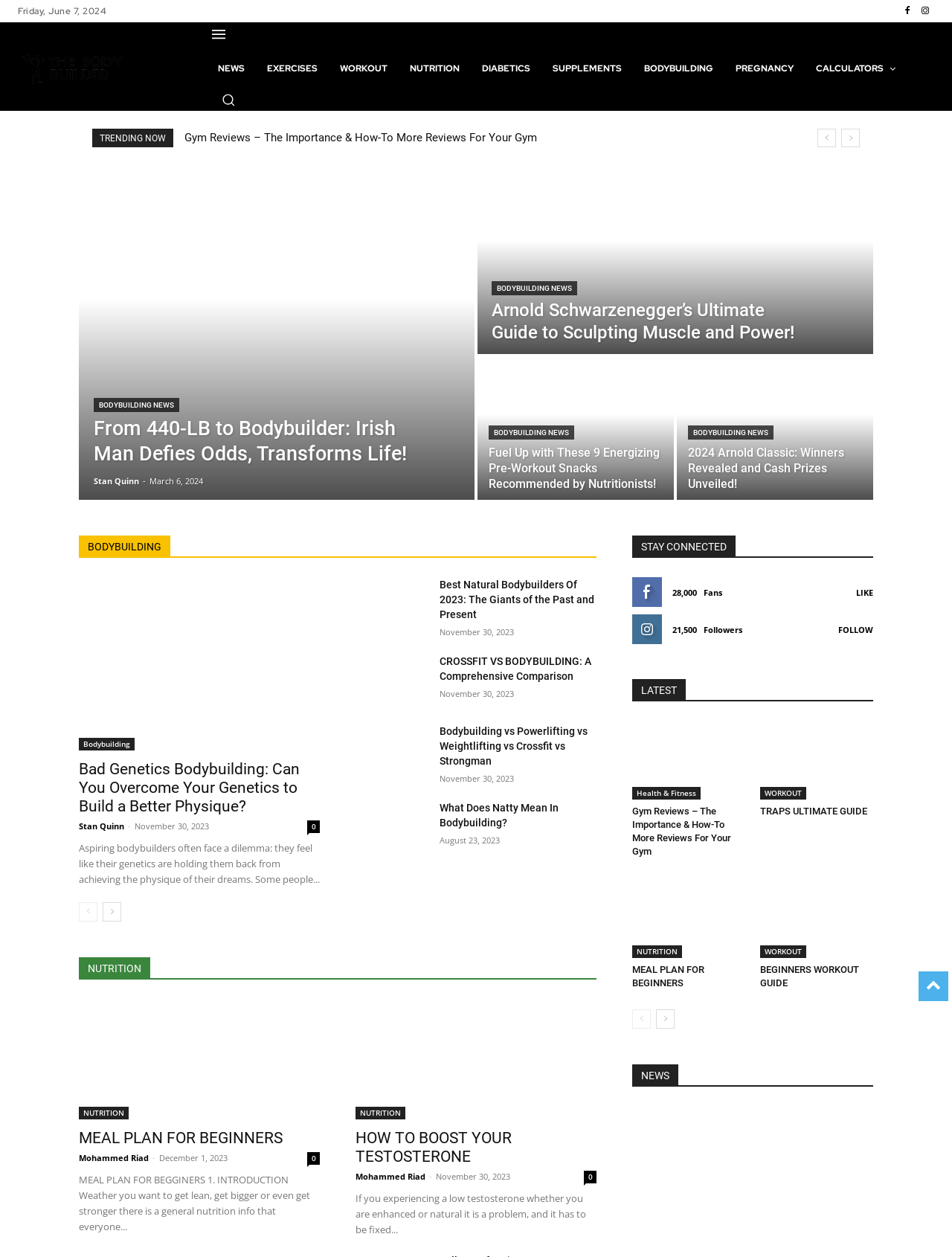Based on the image, give a detailed response to the question: What is the purpose of the button with the text 'Search'?

The button with the text 'Search' is likely used to search the website for specific content, allowing users to find relevant articles or information quickly and easily.